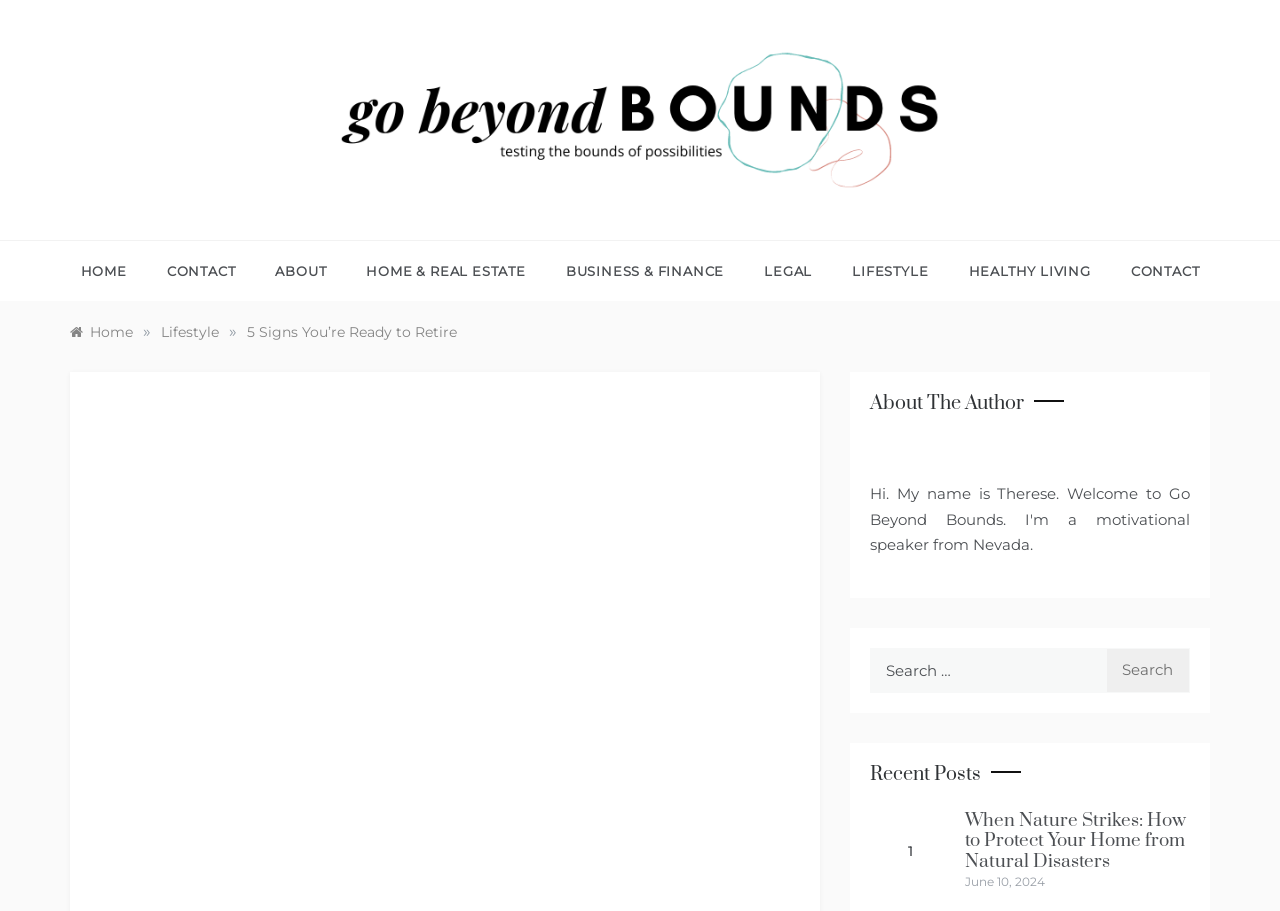Construct a comprehensive caption that outlines the webpage's structure and content.

The webpage is about retirement planning, with a focus on determining readiness for retirement. At the top, there is a logo and a navigation menu with links to various sections, including "Home", "Contact", "About", and several categories like "Business & Finance" and "Lifestyle". Below the navigation menu, there is a breadcrumb trail showing the current page's location within the website.

The main content area is divided into several sections. The first section has a heading "5 Signs You're Ready to Retire" and a brief introduction. Below this, there is an author bio section with a photo and a heading "About The Author".

To the right of the author bio, there is a search bar with a label "Search for:" and a search button. Below the search bar, there is a section titled "Recent Posts" with a list of article links, including "When Nature Strikes: How to Protect Your Home from Natural Disasters". Each article link has a corresponding image and a date "June 10, 2024".

Throughout the page, there are several calls-to-action, including a link to "Go Beyond Bounds" and a button to "Click here for five telltale signs that you are completely ready to retire". The overall layout is organized, with clear headings and concise text, making it easy to navigate and find relevant information.